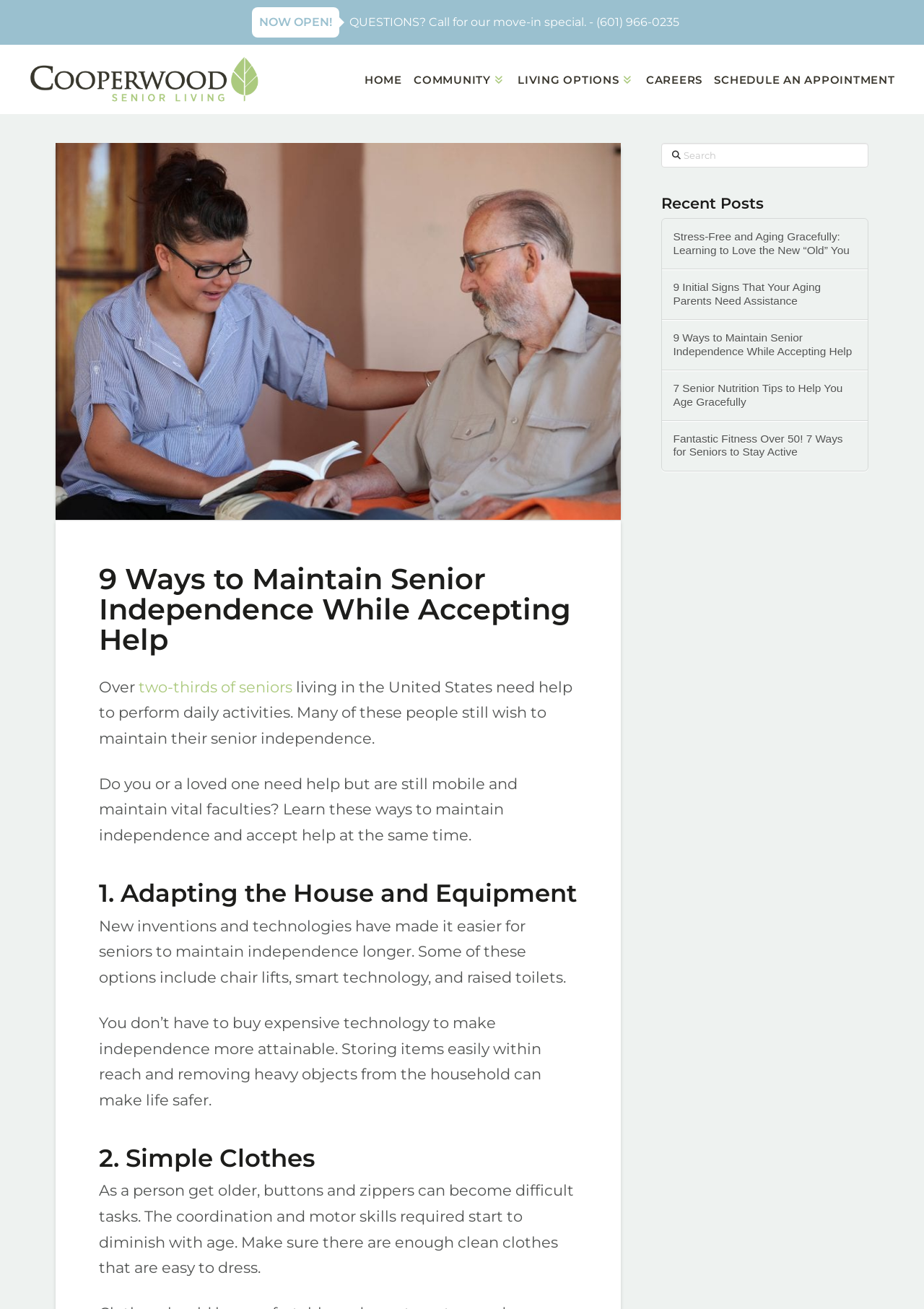Find and generate the main title of the webpage.

9 Ways to Maintain Senior Independence While Accepting Help